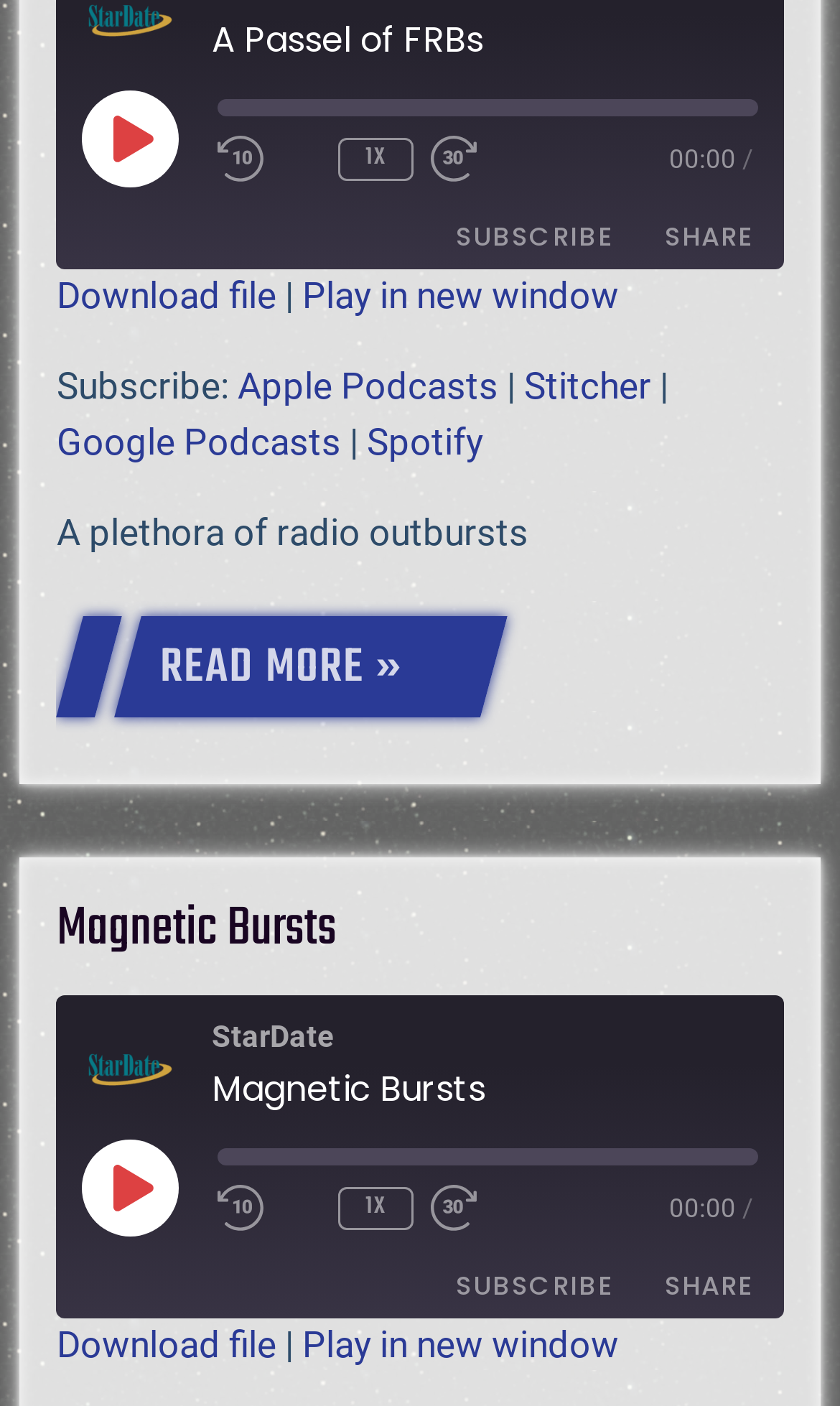Answer the question briefly using a single word or phrase: 
What is the 'RSS FEED' section used for?

Get podcast RSS feed